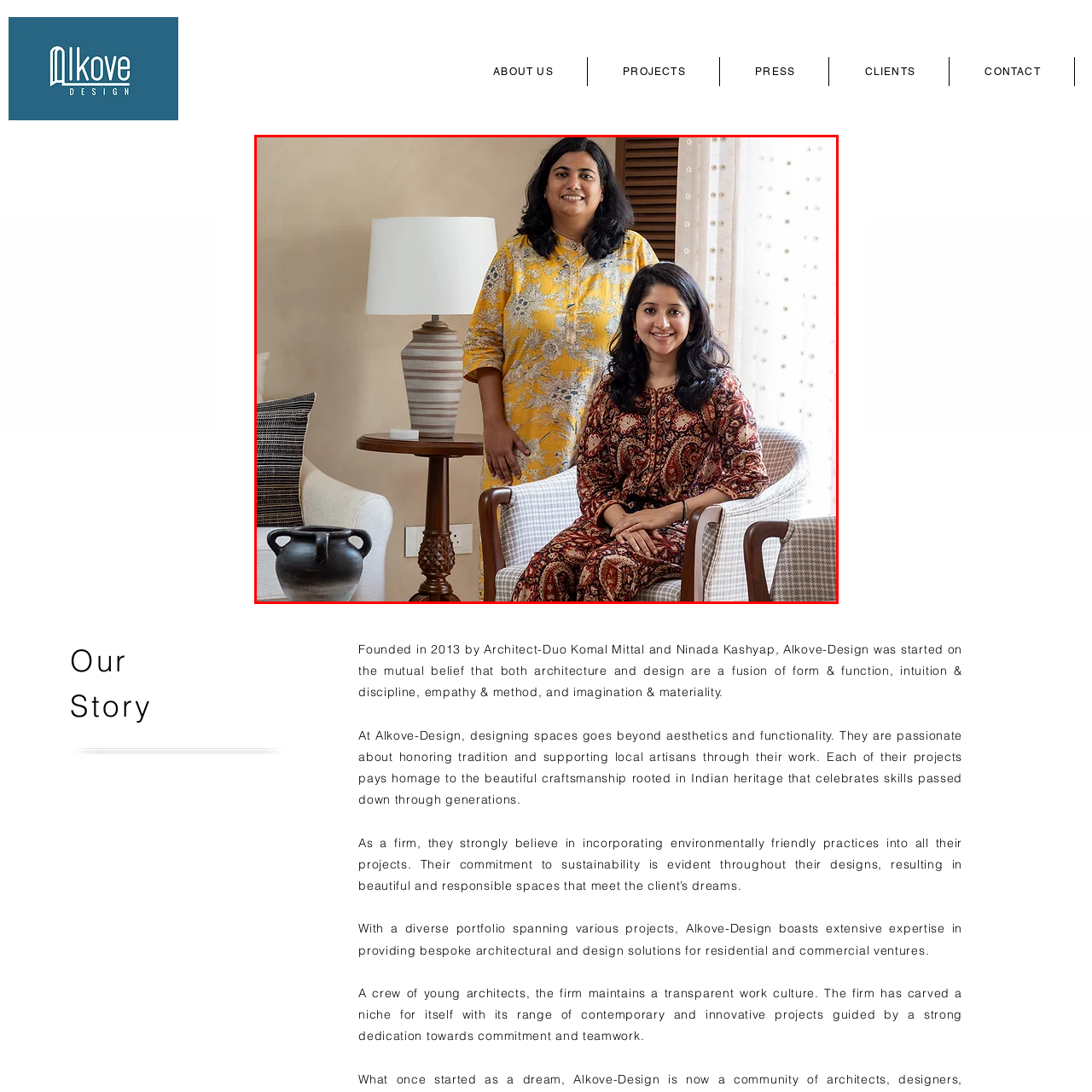Provide a comprehensive description of the image located within the red boundary.

In a warm and inviting interior setting, two women, Komal Mittal and Ninada Kashyap, co-founders of Alkove-Design, pose together. Komal stands to the left, wearing a vibrant yellow kurta adorned with floral patterns, exuding confidence and charm. Ninada, seated on an elegant chair, is dressed in a richly patterned maroon outfit, her smile radiating warmth and approachability. The backdrop features tasteful decor, including a stylish table lamp and a decorative pot, enhancing the contemporary yet cozy ambiance of the space. This image beautifully captures the essence of their design philosophy, reflecting both tradition and modernity, as they aim to honor local craftsmanship in their architectural endeavors.